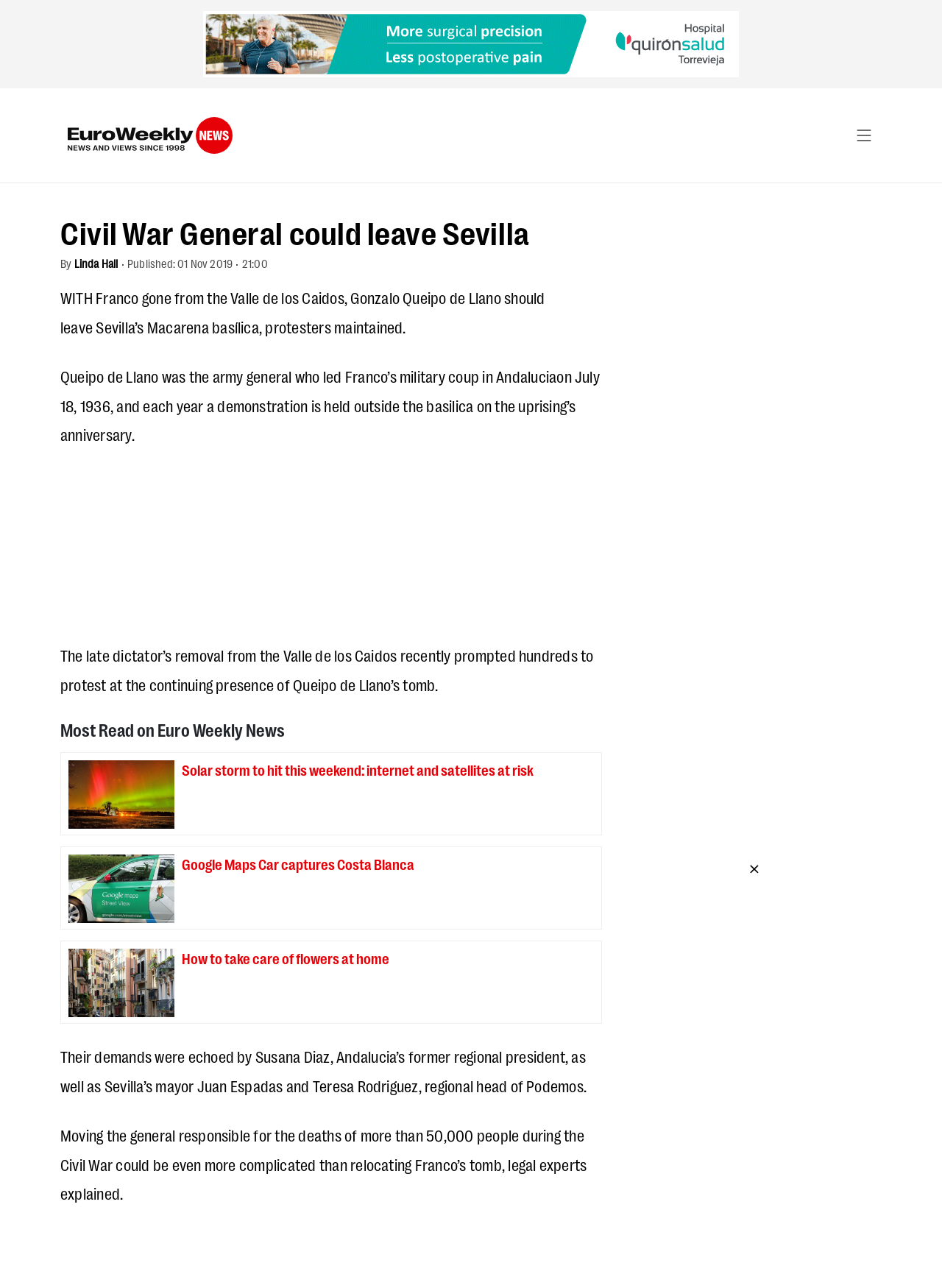Please find and give the text of the main heading on the webpage.

Civil War General could leave Sevilla 